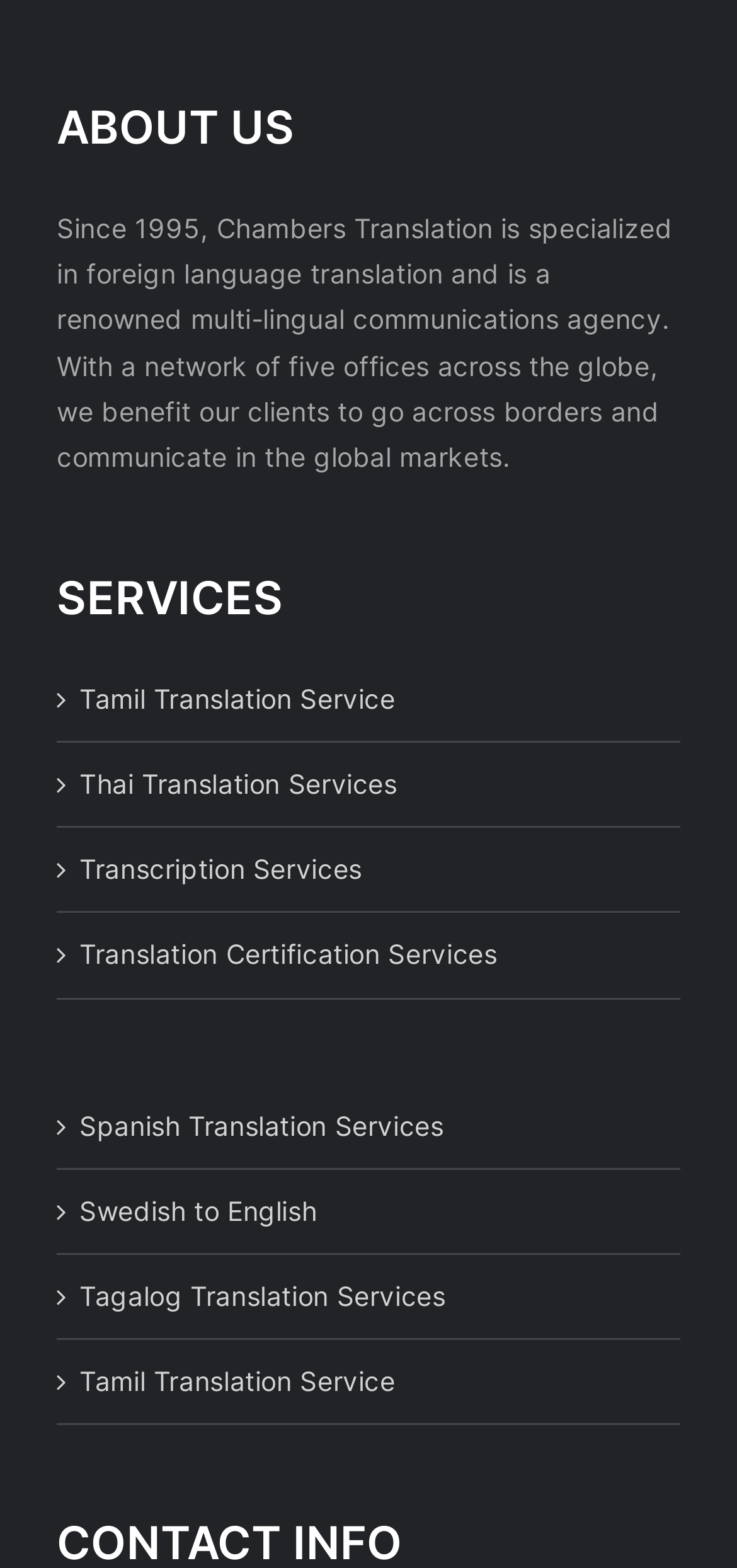How many translation services are listed on the webpage?
Look at the image and respond with a one-word or short-phrase answer.

Seven